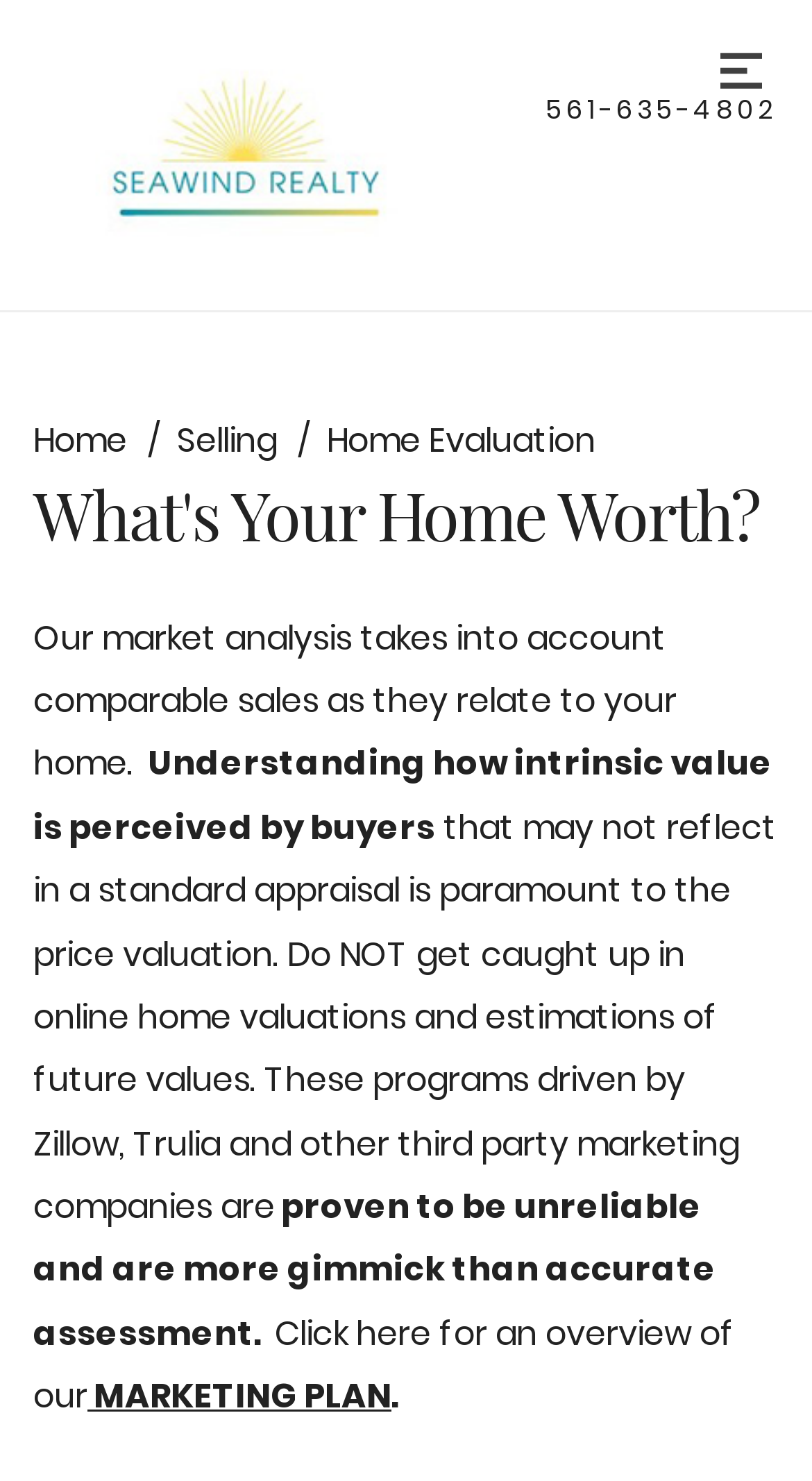Please analyze the image and provide a thorough answer to the question:
What is the logo on the top left corner?

The logo is an image located on the top left corner of the webpage, next to the 'Go to homepage' link, and it is identified as the Seawind Realty logo.